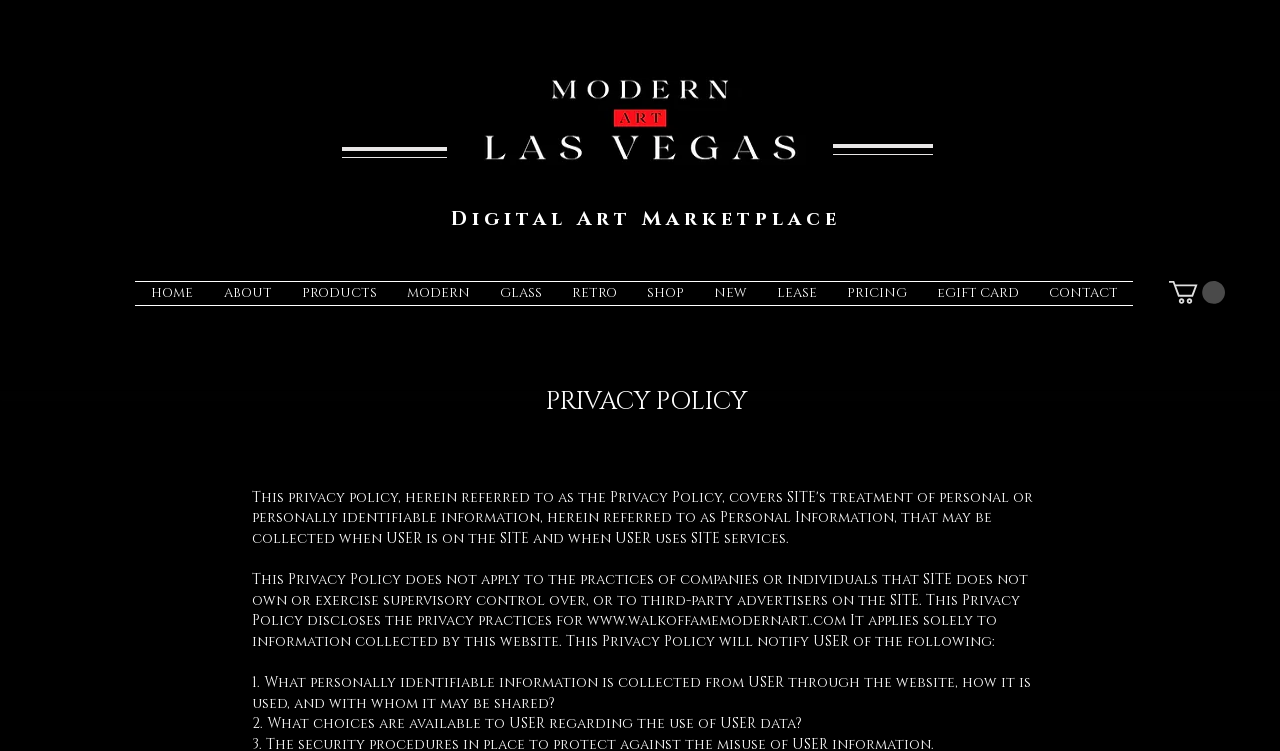What choices are available to users regarding the use of their data?
Using the picture, provide a one-word or short phrase answer.

Unknown